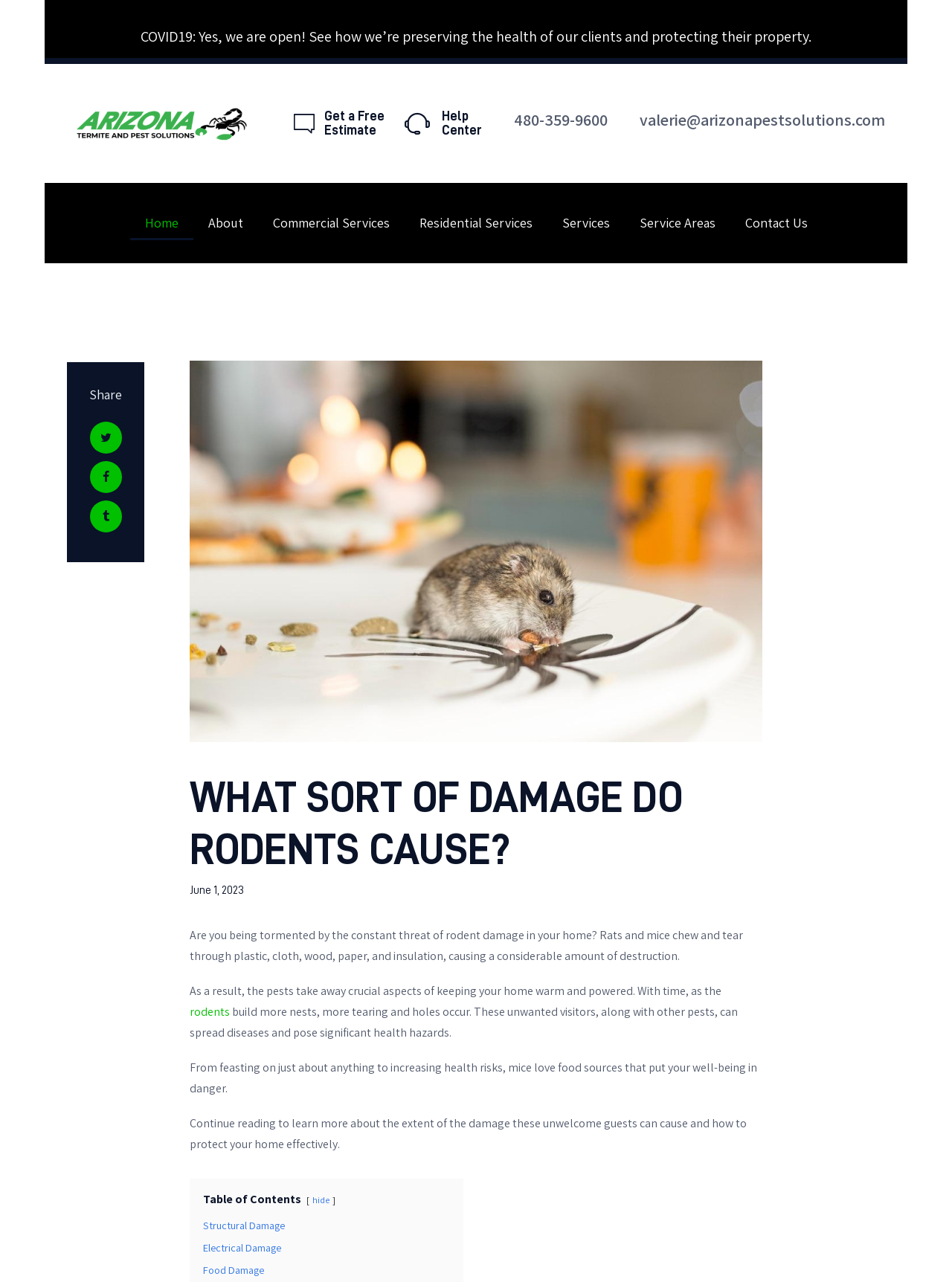Please identify the bounding box coordinates of the element's region that I should click in order to complete the following instruction: "Call the phone number". The bounding box coordinates consist of four float numbers between 0 and 1, i.e., [left, top, right, bottom].

[0.54, 0.086, 0.638, 0.101]